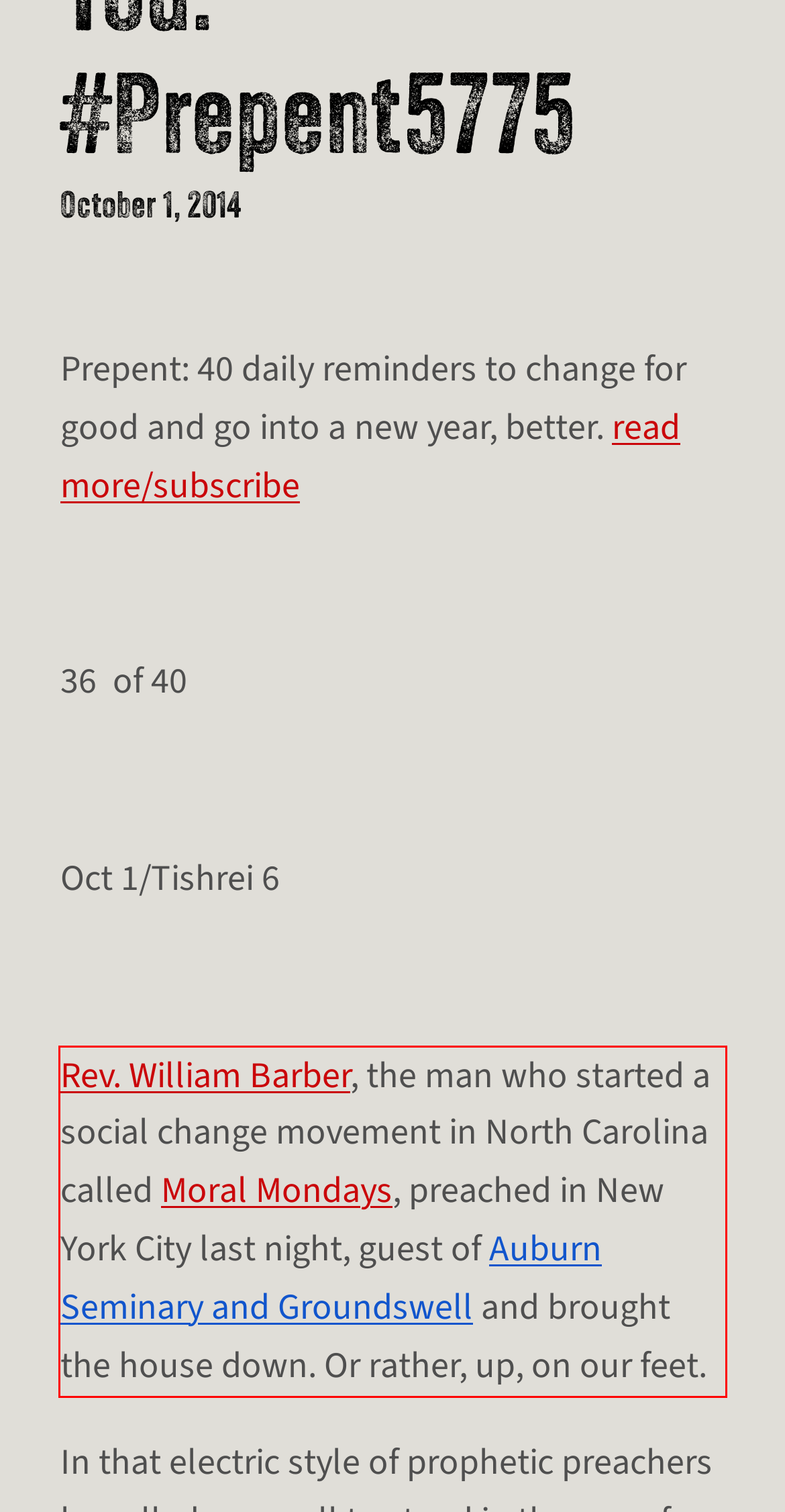Please examine the screenshot of the webpage and read the text present within the red rectangle bounding box.

Rev. William Barber, the man who started a social change movement in North Carolina called Moral Mondays, preached in New York City last night, guest of Auburn Seminary and Groundswell and brought the house down. Or rather, up, on our feet.